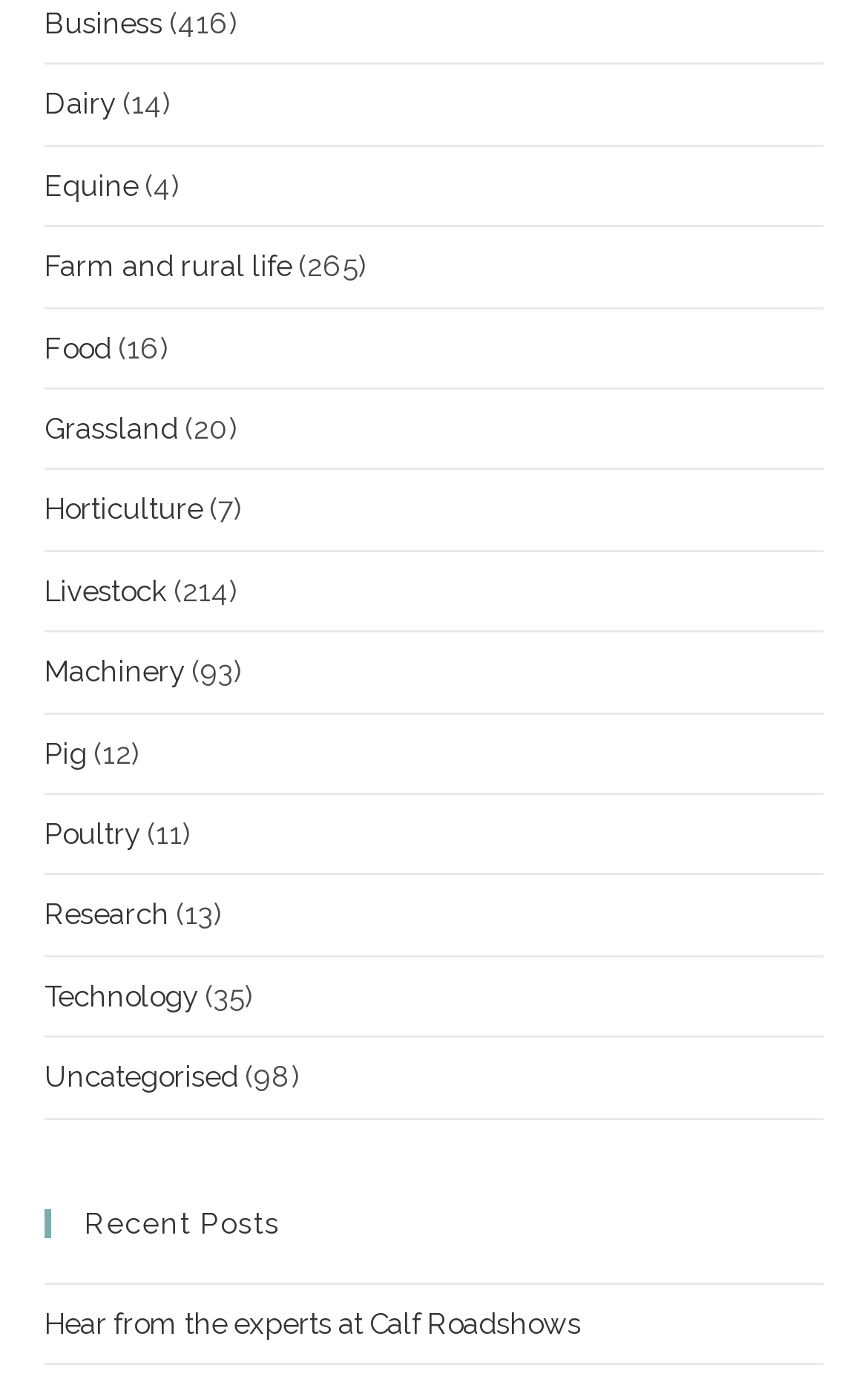Provide the bounding box coordinates of the HTML element this sentence describes: "Food".

[0.051, 0.238, 0.128, 0.262]